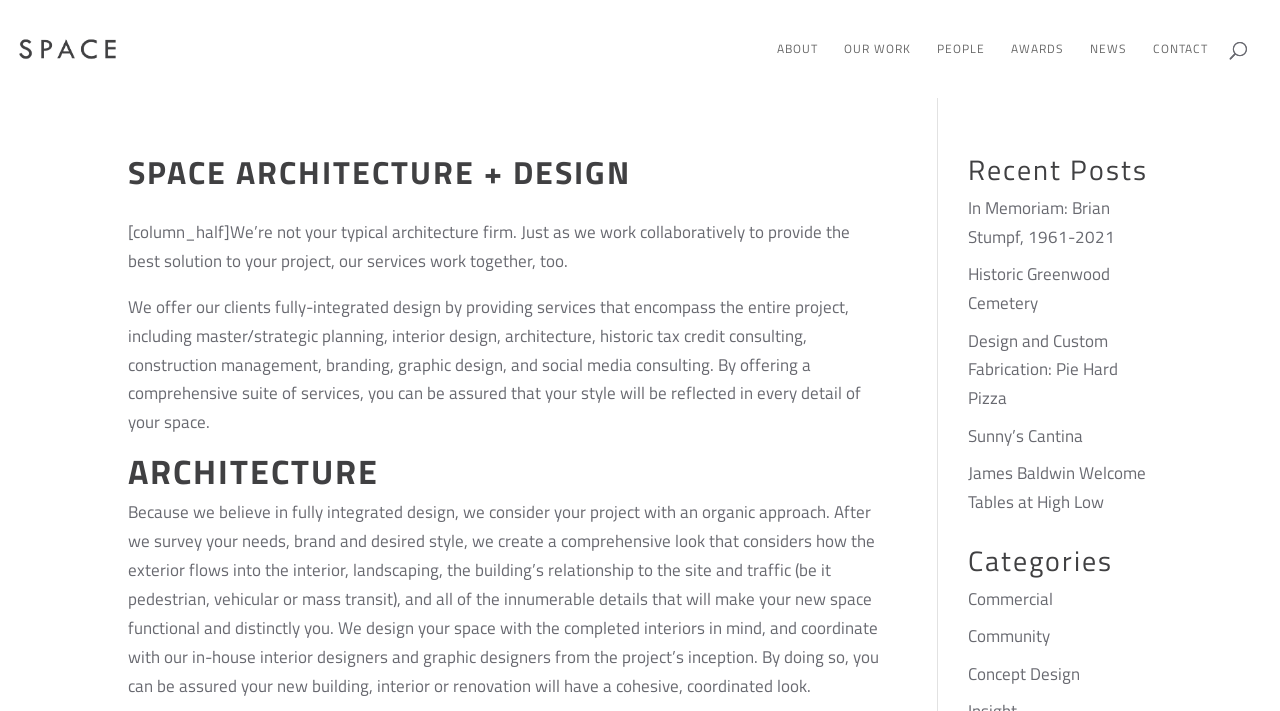Please locate the clickable area by providing the bounding box coordinates to follow this instruction: "Click on ABOUT".

[0.607, 0.059, 0.639, 0.138]